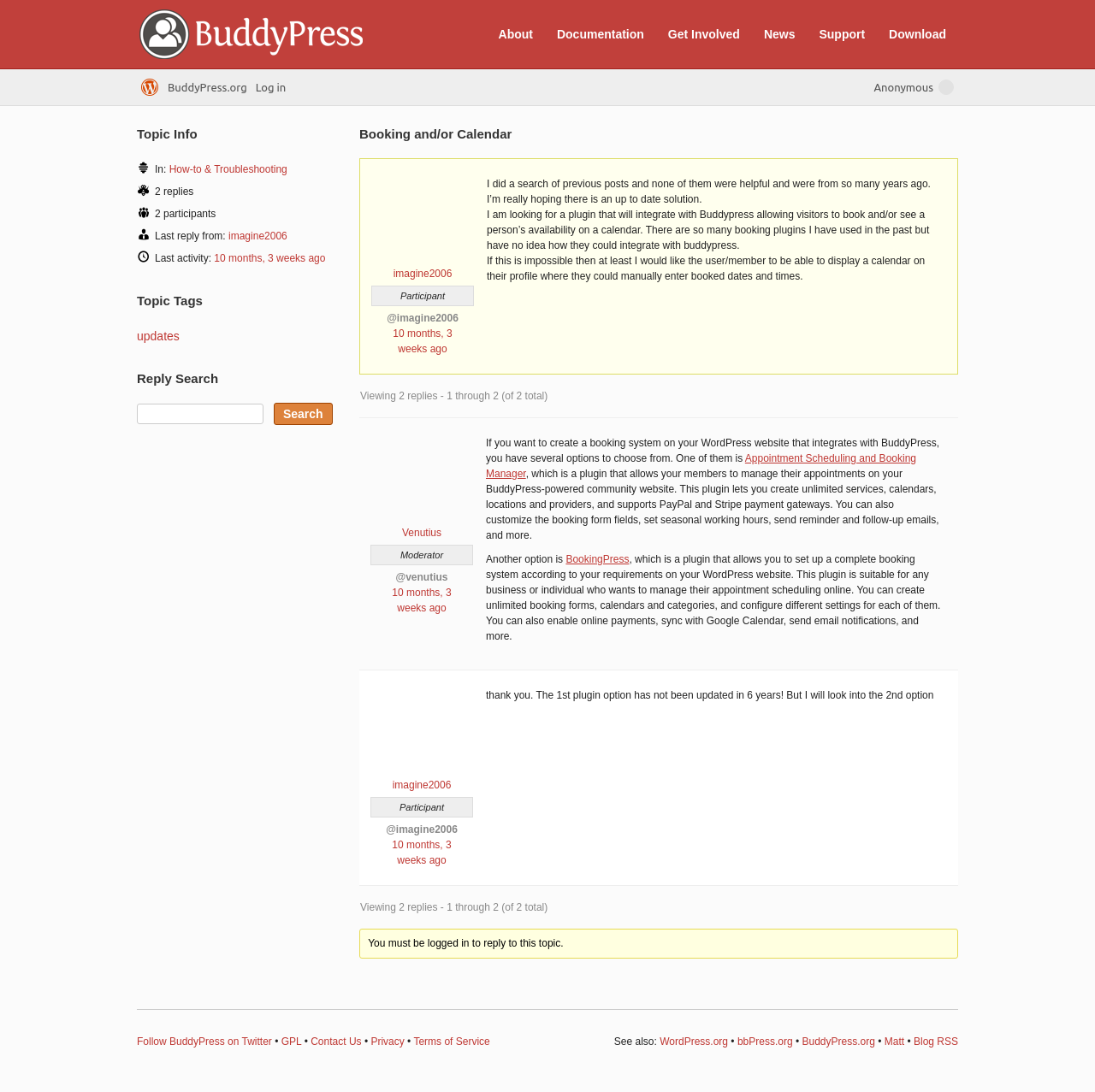Based on the image, please respond to the question with as much detail as possible:
What is the topic of this webpage?

I determined the topic of this webpage by looking at the heading element with the text 'Booking and/or Calendar' which is located at the top of the webpage.